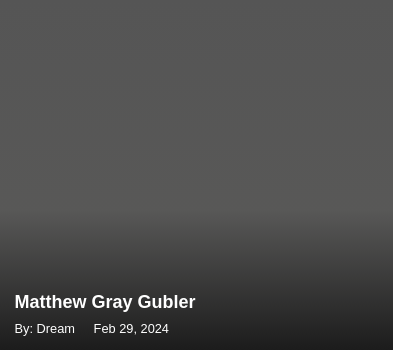Who is attributed to creating the image? Look at the image and give a one-word or short phrase answer.

Dream